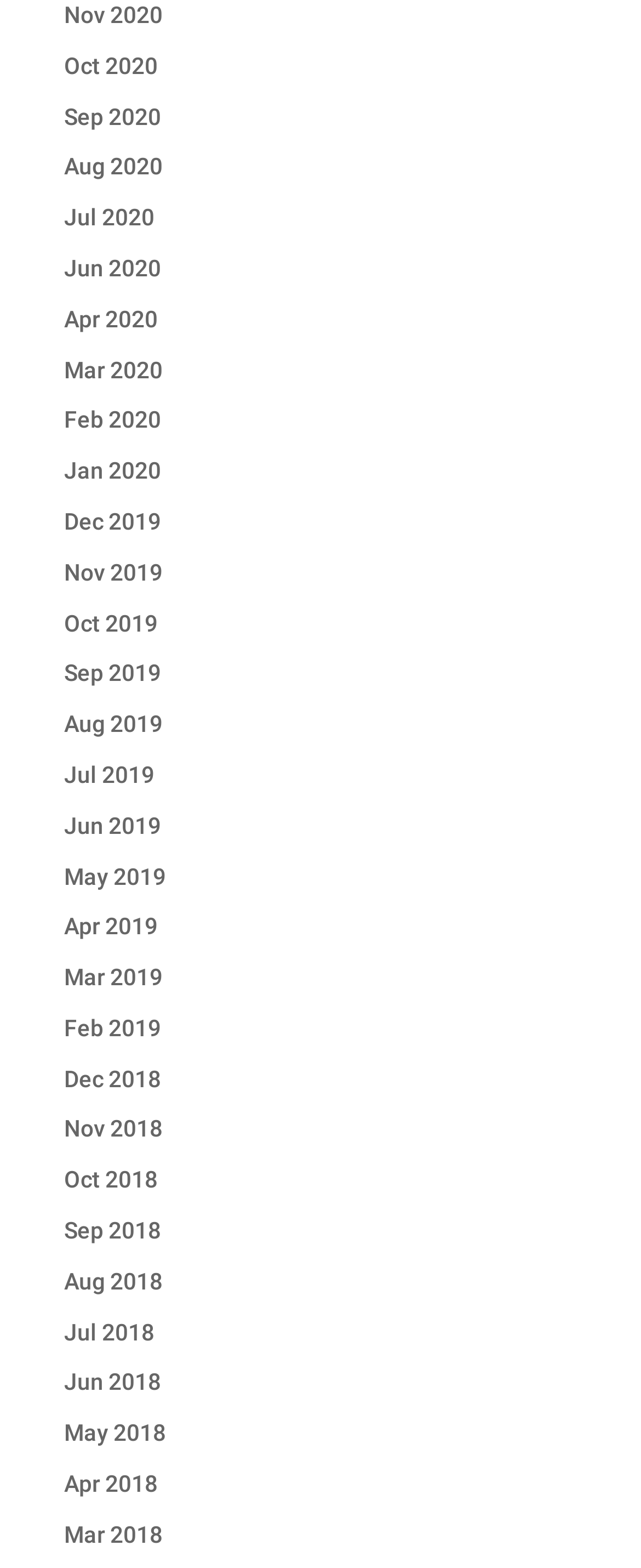Please determine the bounding box coordinates of the section I need to click to accomplish this instruction: "View archives for November 2020".

[0.1, 0.001, 0.254, 0.018]